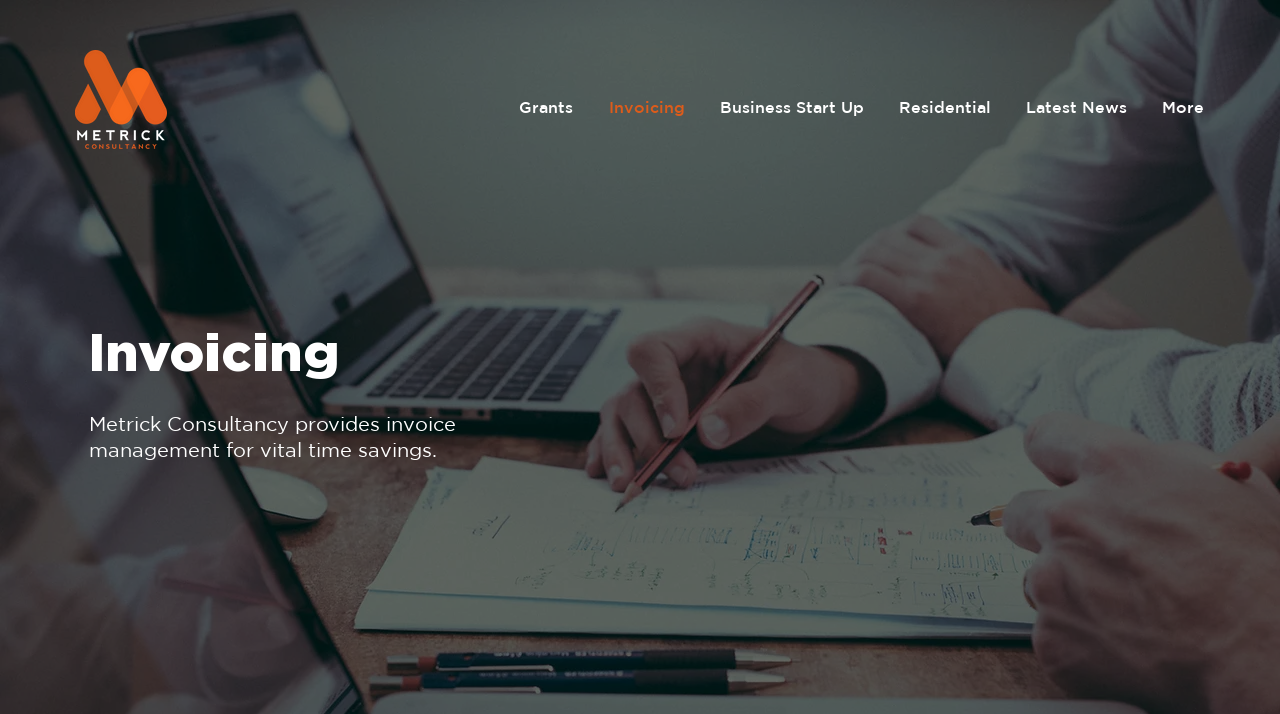Respond with a single word or phrase to the following question: How many sections are there in the webpage?

2